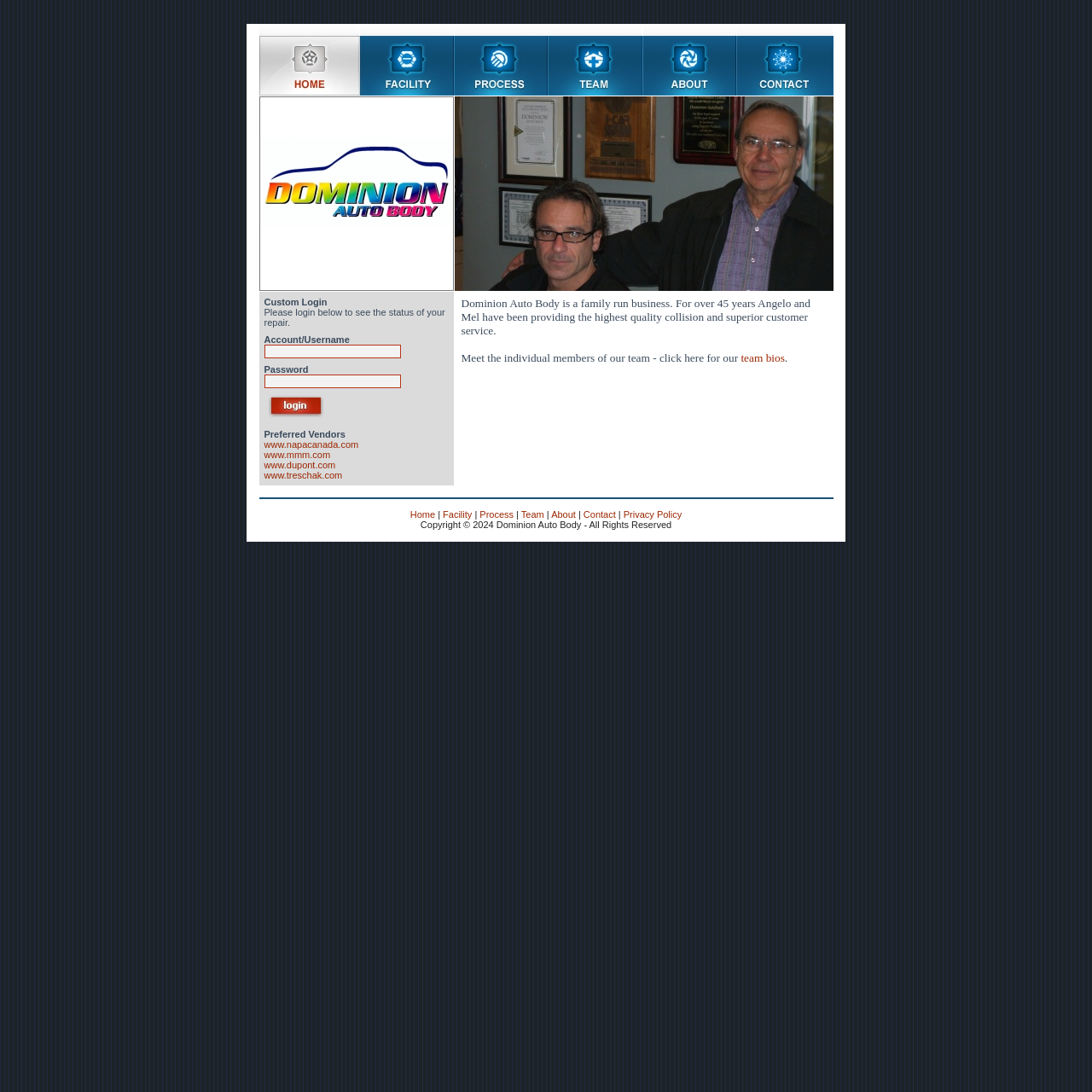Describe every aspect of the webpage comprehensively.

The webpage is for Dominion Auto Body, a family-run business that provides high-quality collision repair and superior customer service. At the top of the page, there is a custom login section where users can enter their account information to view the status of their repair. Below the login section, there are three images aligned horizontally, followed by a brief introduction to the business and its history.

To the left of the introduction, there is a column of images, and to the right, there is a section with links to preferred vendors, including NAPA Canada, MMM, DuPont, and Treschak. Below this section, there is a paragraph describing the business and its services, with a link to the team bios.

At the bottom of the page, there is a navigation menu with links to various sections of the website, including Home, Facility, Process, Team, About, Contact, and Privacy Policy. The page also displays a copyright notice at the bottom. Throughout the page, there are several images and icons, including a logo at the top and various graphics and buttons.